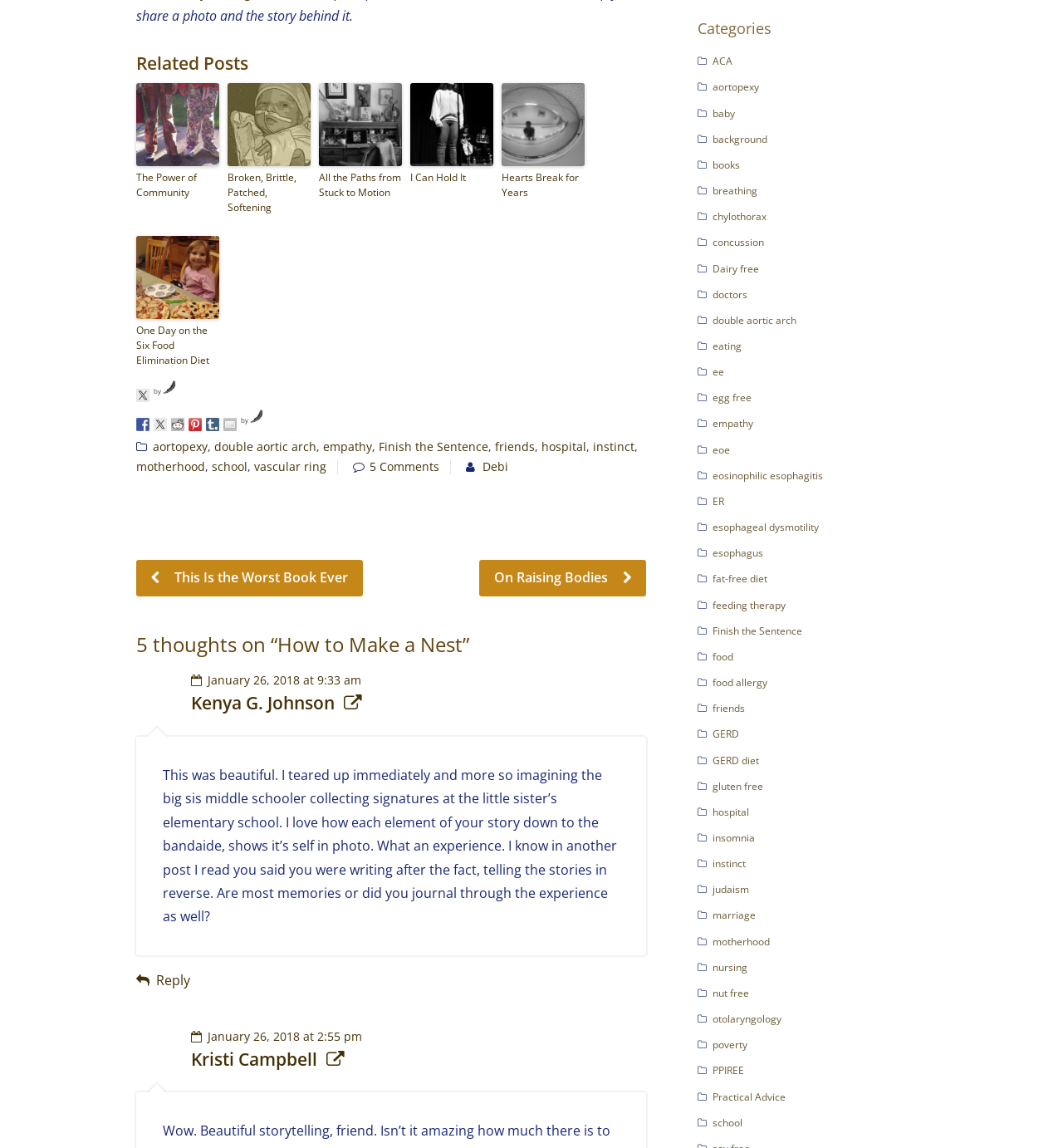What is the name of the author who commented on the post 'How to Make a Nest'?
Provide a thorough and detailed answer to the question.

The first comment on the post 'How to Make a Nest' is from an author named 'Kenya G. Johnson', who commented on January 26, 2018, at 9:33 am.